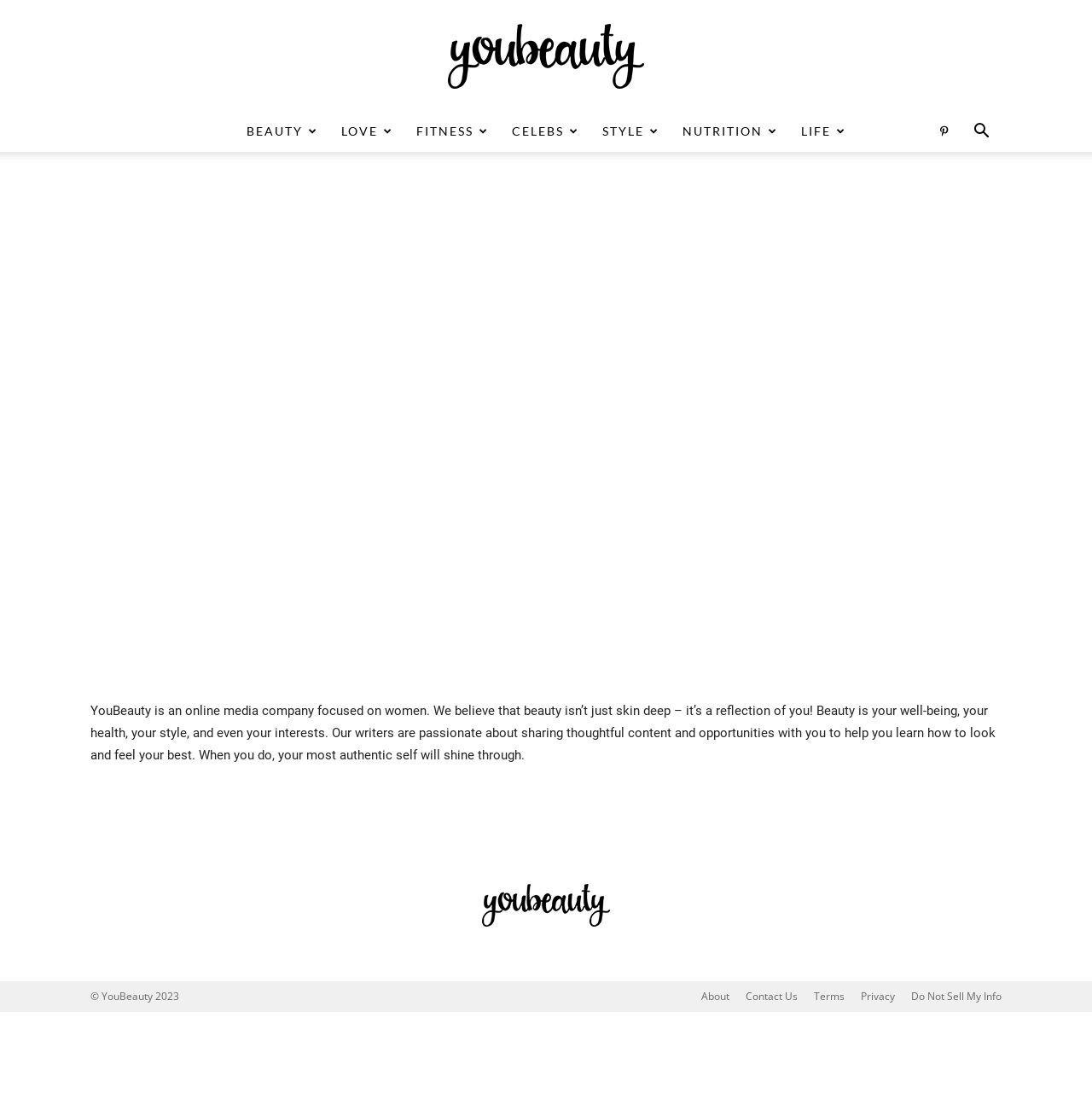Please determine the bounding box coordinates of the clickable area required to carry out the following instruction: "Explore the BEAUTY section". The coordinates must be four float numbers between 0 and 1, represented as [left, top, right, bottom].

[0.215, 0.101, 0.302, 0.139]